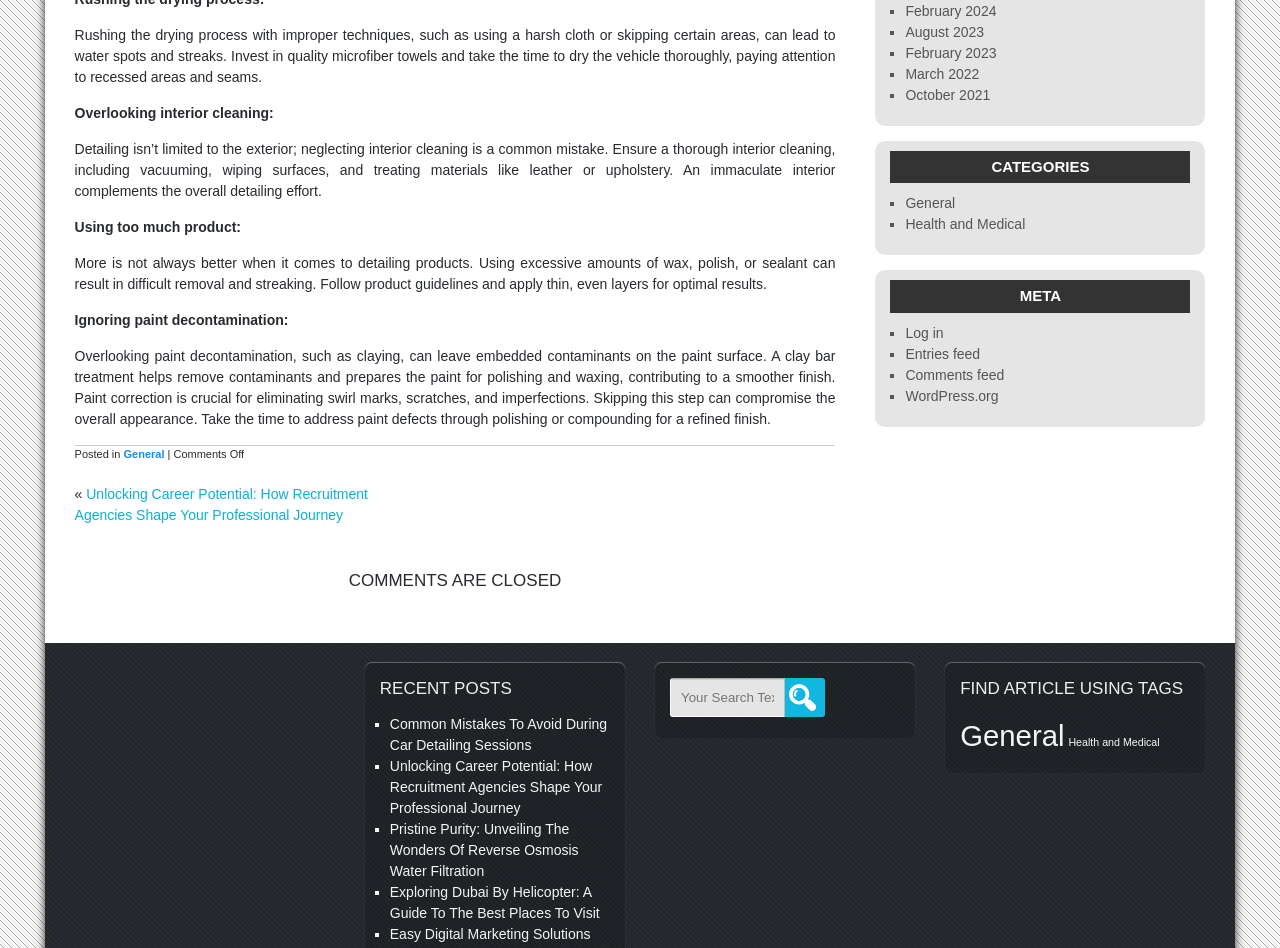Please indicate the bounding box coordinates of the element's region to be clicked to achieve the instruction: "Go to the 'OUR WORK' section". Provide the coordinates as four float numbers between 0 and 1, i.e., [left, top, right, bottom].

None